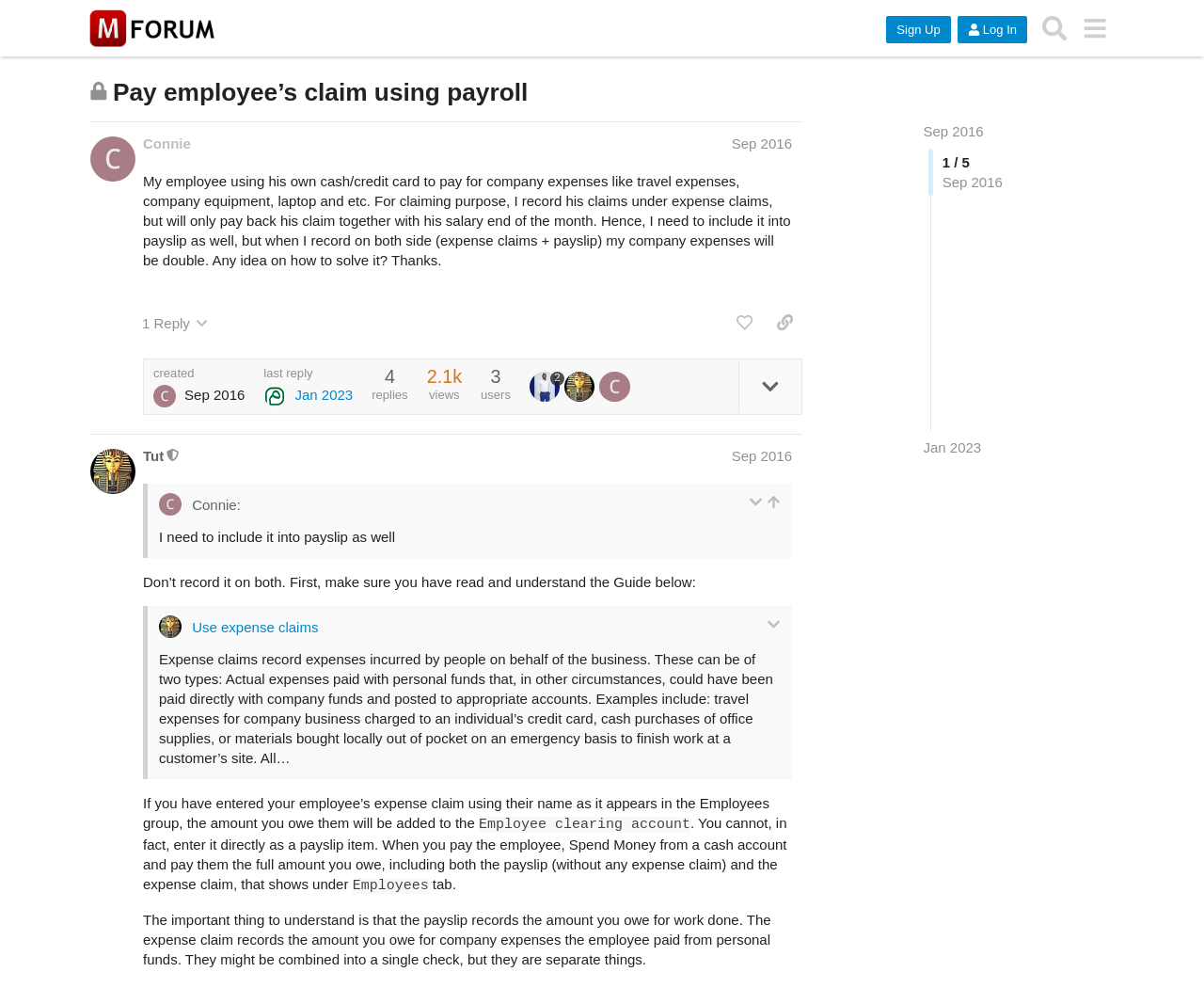Locate the bounding box coordinates of the element's region that should be clicked to carry out the following instruction: "Log In". The coordinates need to be four float numbers between 0 and 1, i.e., [left, top, right, bottom].

[0.795, 0.016, 0.853, 0.044]